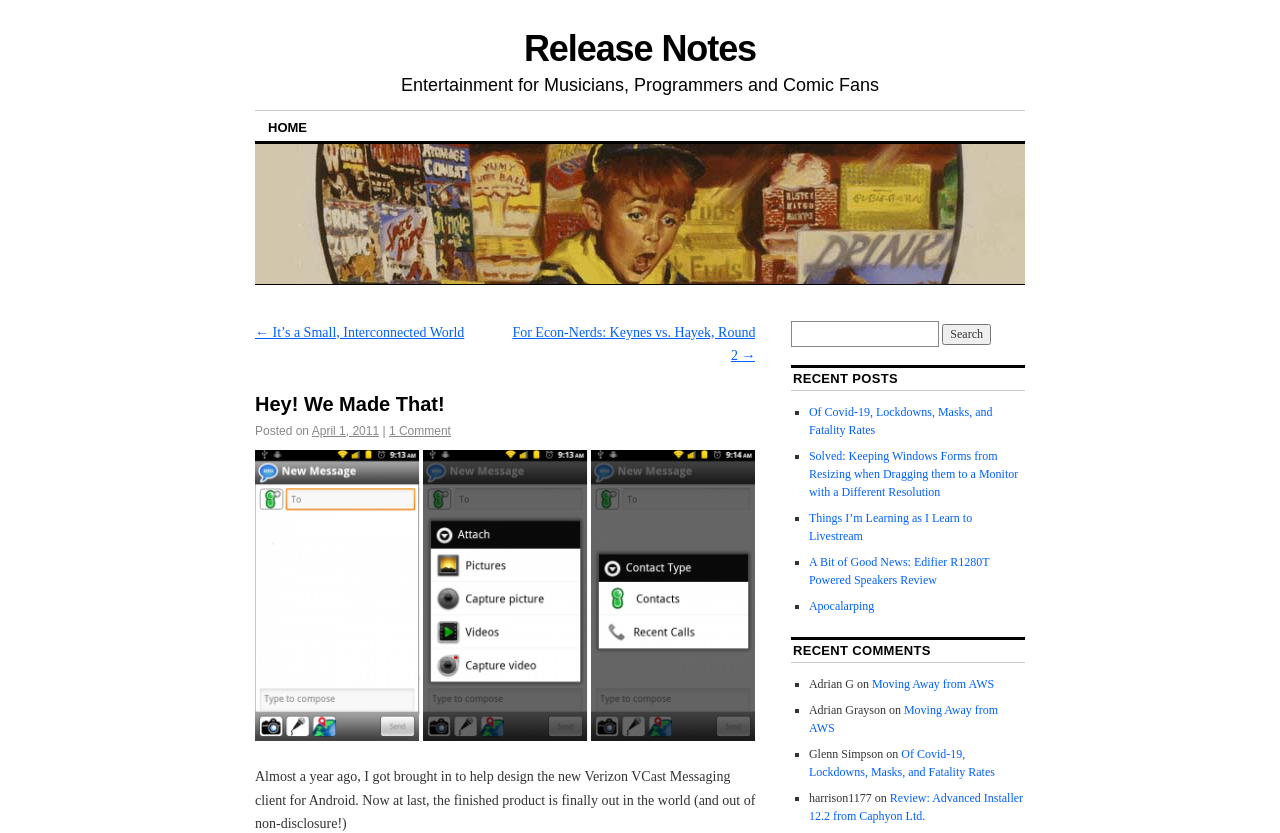Can you determine the bounding box coordinates of the area that needs to be clicked to fulfill the following instruction: "Search for something"?

[0.618, 0.385, 0.801, 0.416]